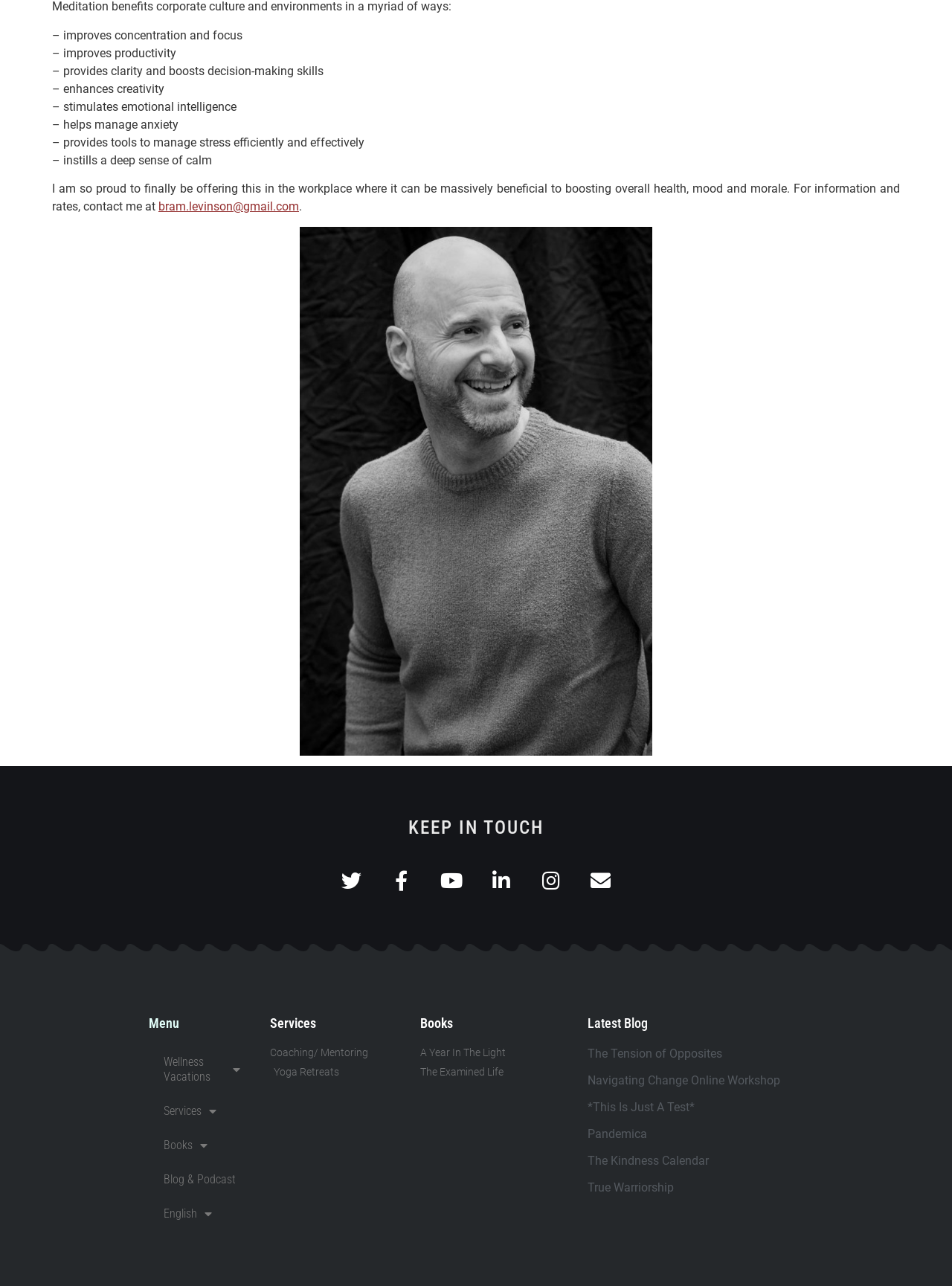Determine the bounding box for the UI element as described: "True Warriorship". The coordinates should be represented as four float numbers between 0 and 1, formatted as [left, top, right, bottom].

[0.617, 0.918, 0.708, 0.929]